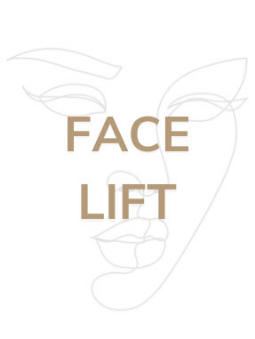What is the tone of the font used in the image?
Please answer using one word or phrase, based on the screenshot.

Sophisticated and clear